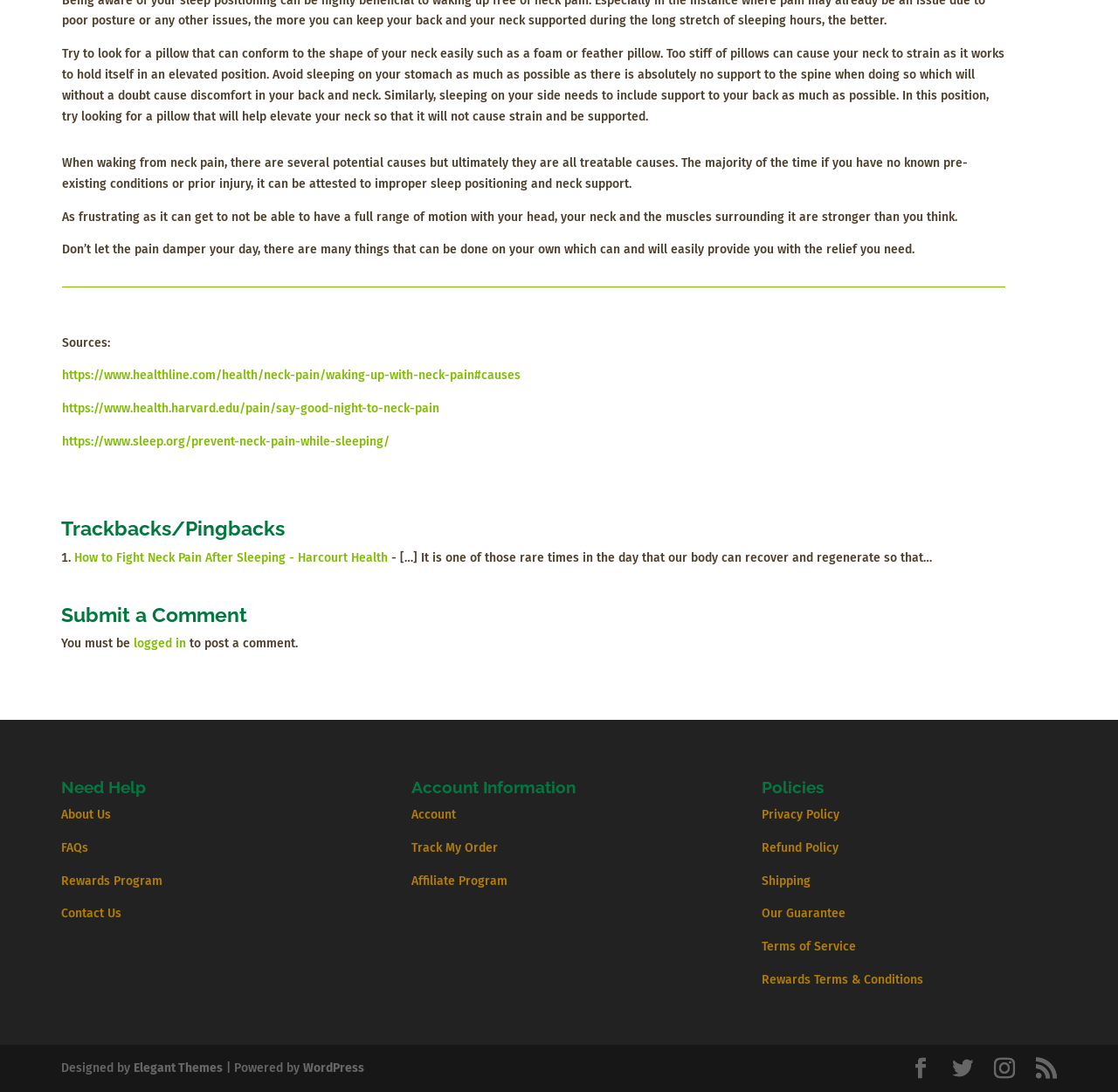Locate the bounding box coordinates of the clickable part needed for the task: "Get help from the FAQs".

[0.055, 0.769, 0.079, 0.783]